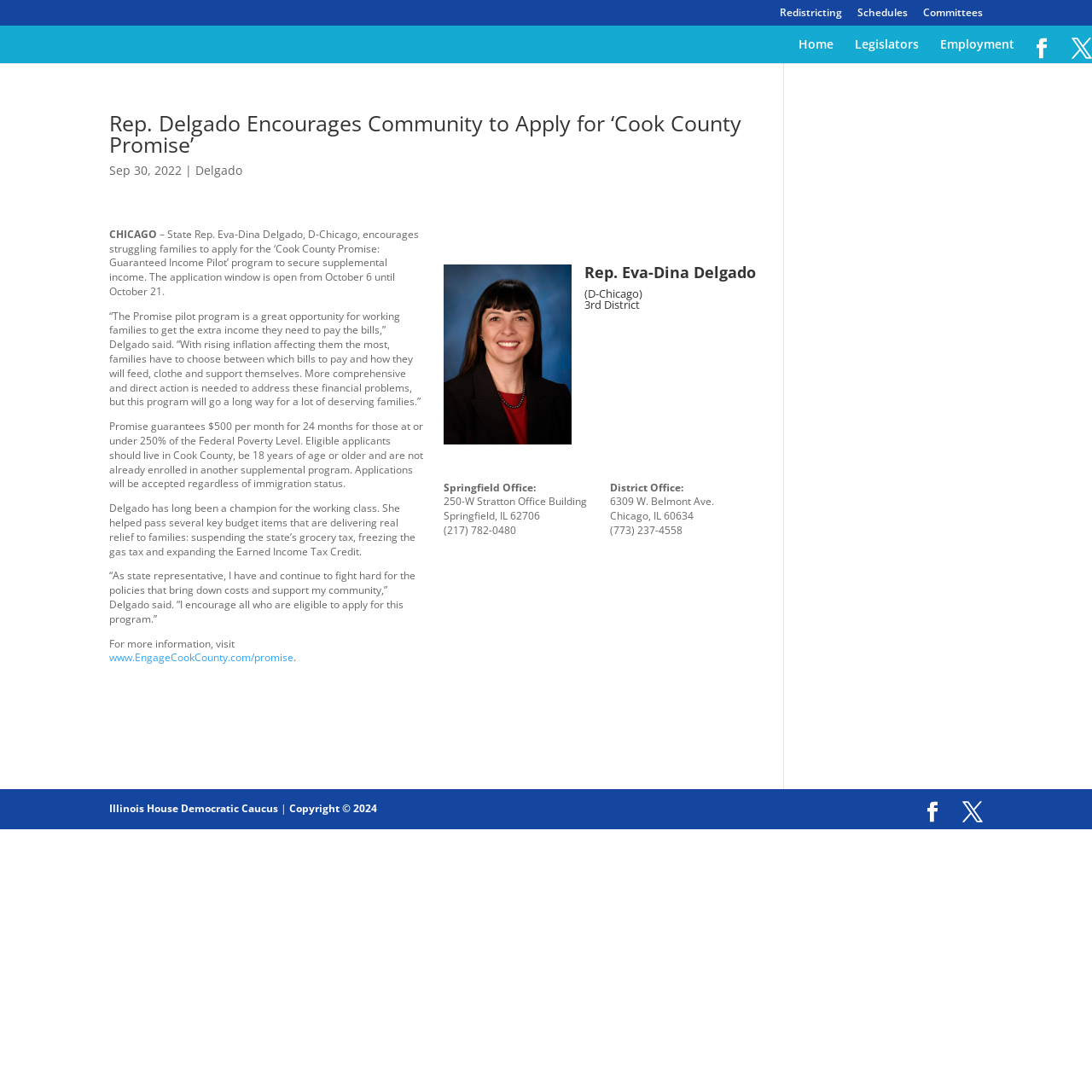Identify the bounding box coordinates of the specific part of the webpage to click to complete this instruction: "Apply for the 'Cook County Promise' program".

[0.1, 0.596, 0.269, 0.609]